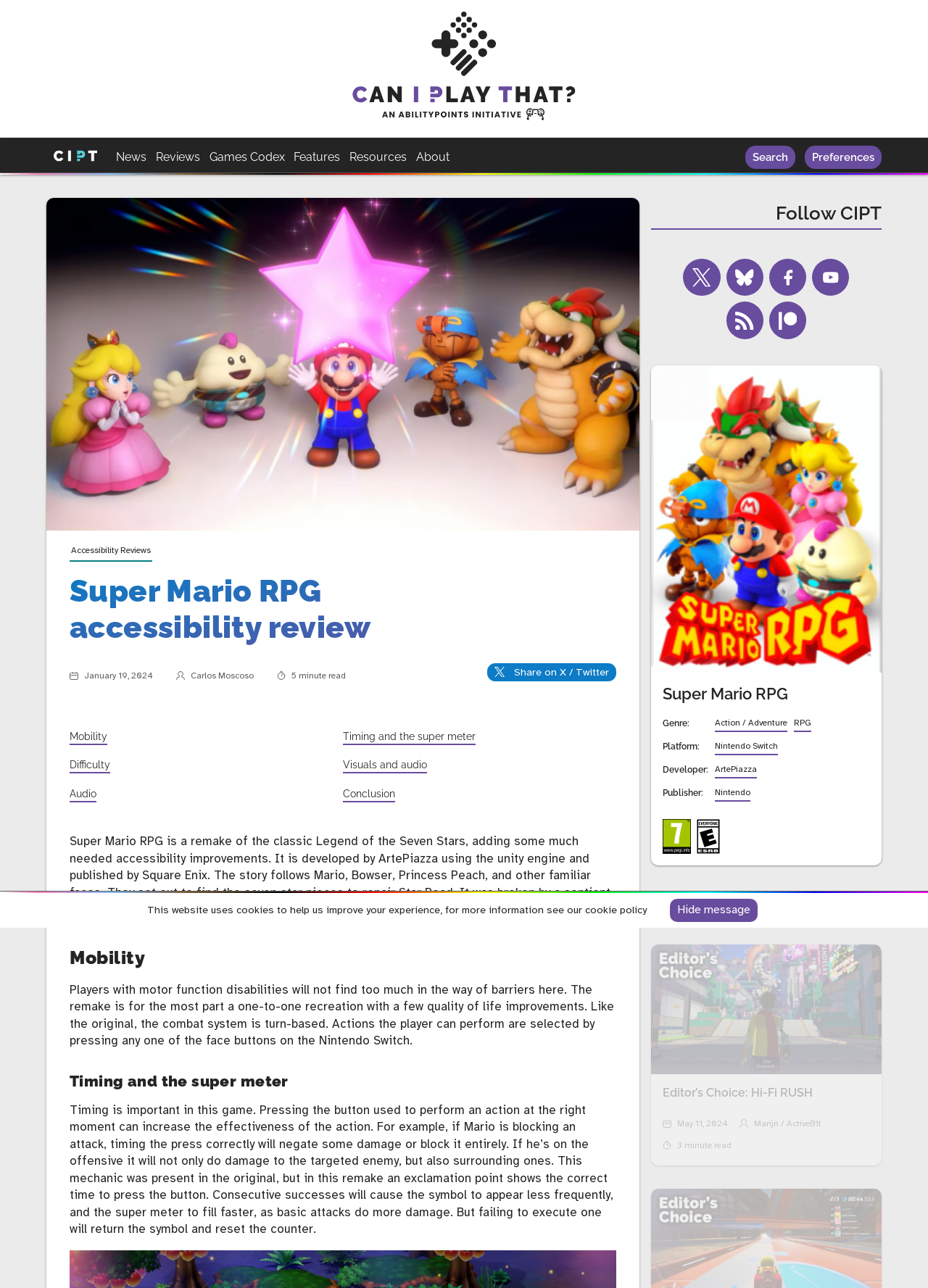What is the name of the game being reviewed?
Please craft a detailed and exhaustive response to the question.

The name of the game being reviewed can be found in the heading 'Super Mario RPG accessibility review' which is located in the main content area of the webpage.